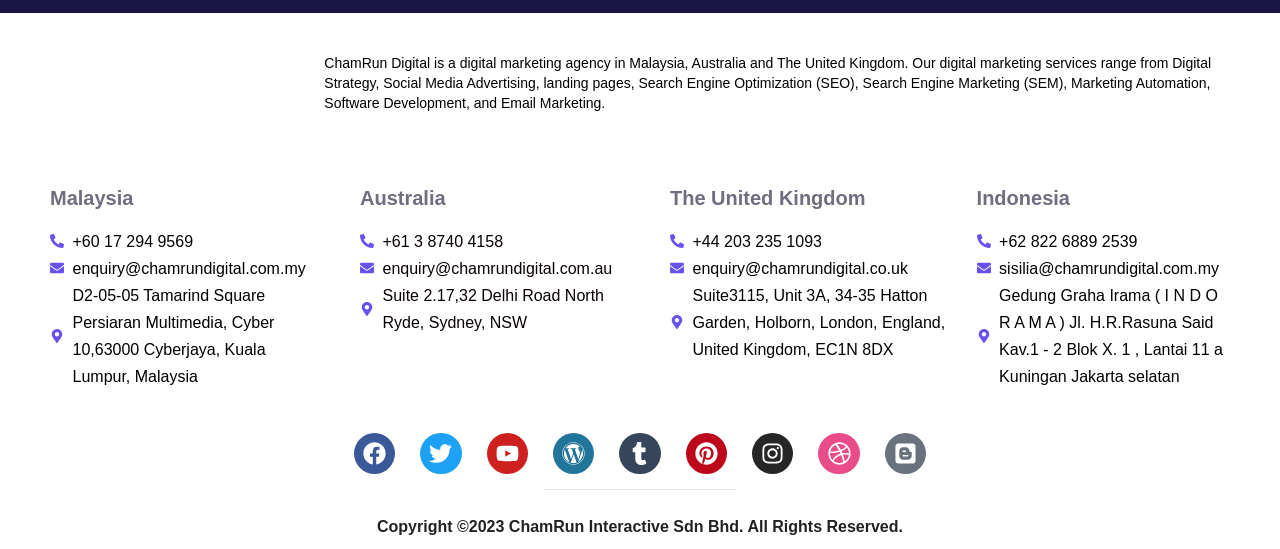Identify the bounding box for the described UI element: "alt="ChamRun Digital Marketing Logo"".

[0.039, 0.079, 0.228, 0.201]